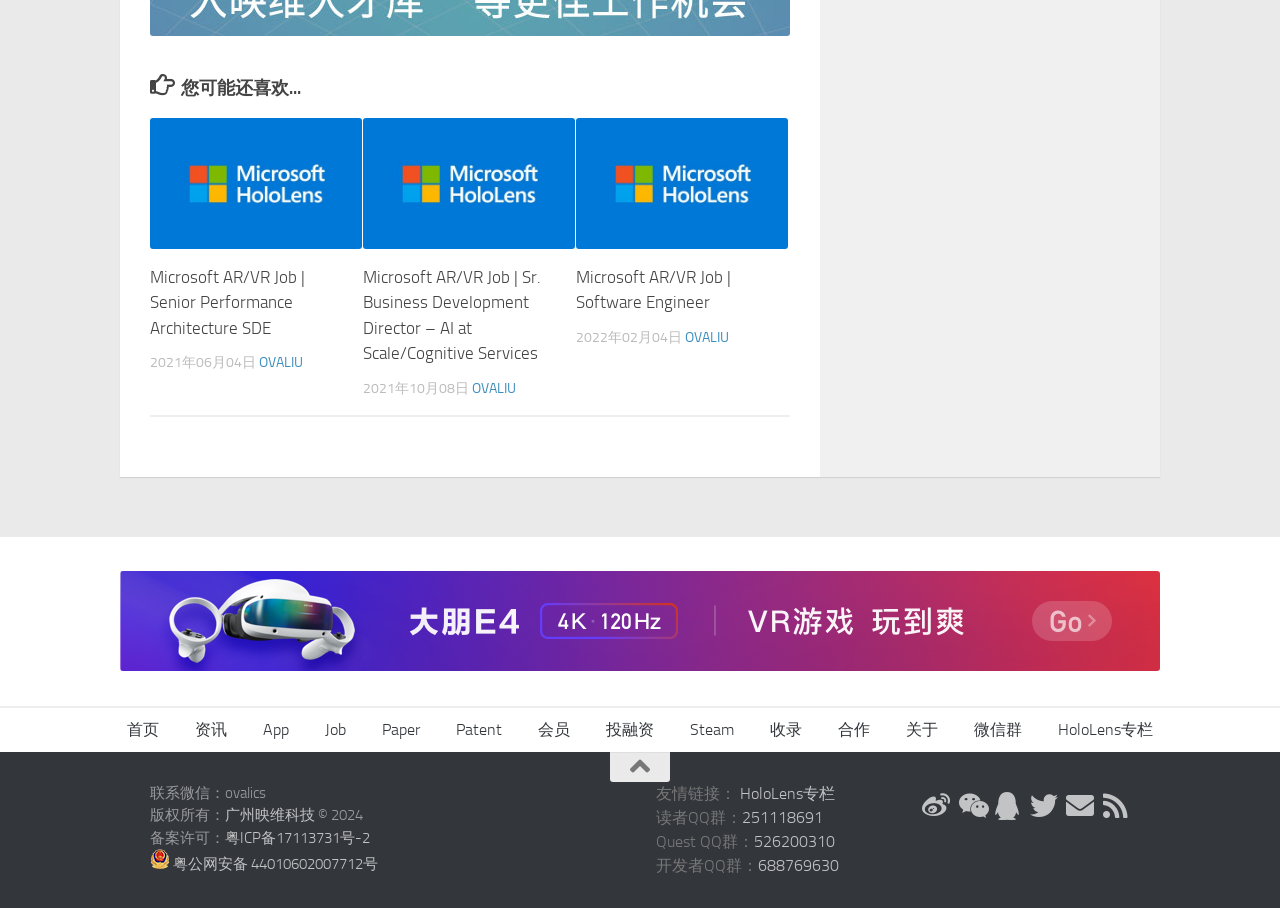Can you find the bounding box coordinates for the element that needs to be clicked to execute this instruction: "Click the link to view Microsoft AR/VR Job | Software Engineer"? The coordinates should be given as four float numbers between 0 and 1, i.e., [left, top, right, bottom].

[0.45, 0.13, 0.616, 0.274]